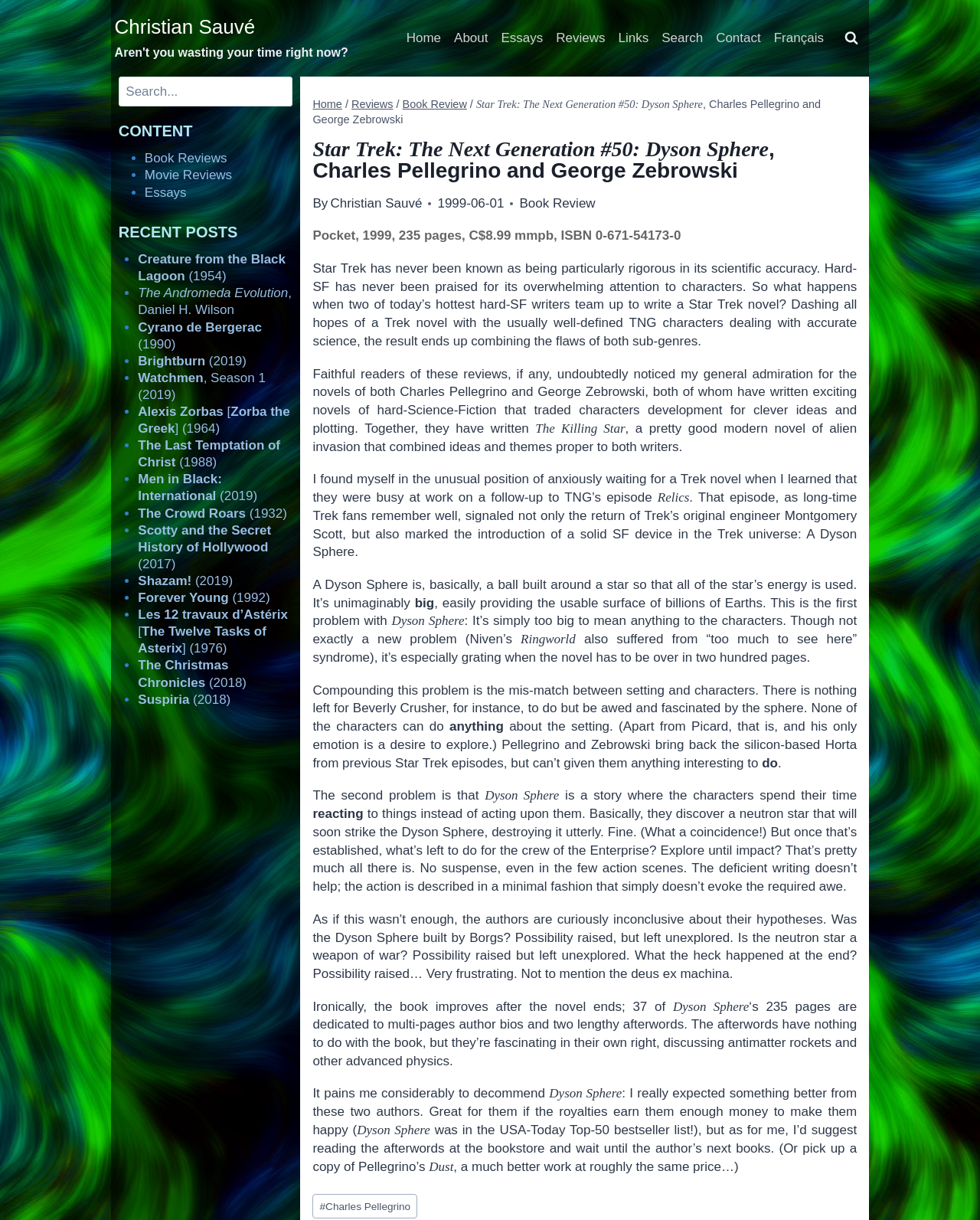What is the rating of the book?
Please use the image to deliver a detailed and complete answer.

The rating of the book can be inferred from the text, which expresses disappointment and frustration with the book, stating 'it pains me considerably to decommend Dyson Sphere'.